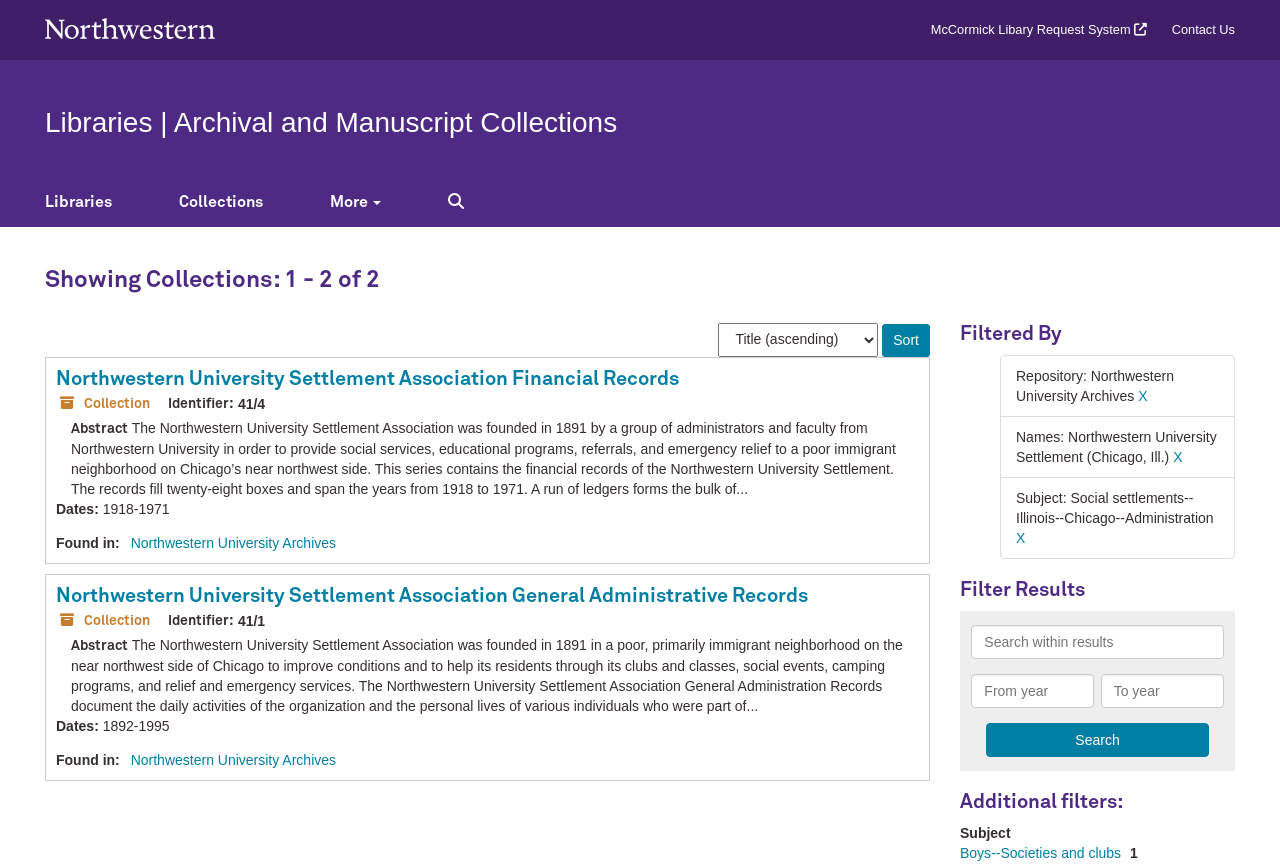Extract the bounding box for the UI element that matches this description: "Northwestern University Archives".

[0.102, 0.619, 0.263, 0.638]